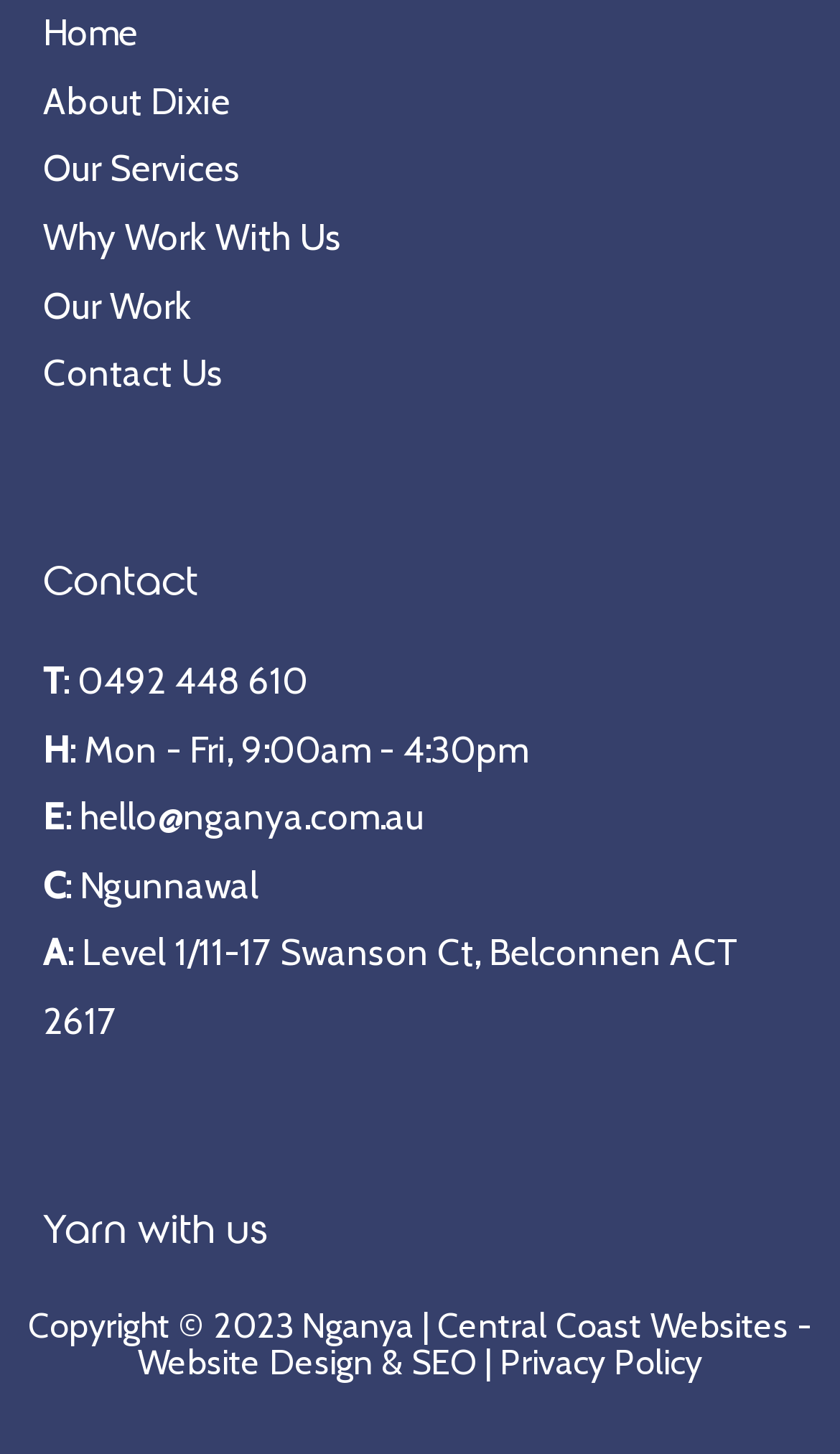What are the office hours? Analyze the screenshot and reply with just one word or a short phrase.

Mon - Fri, 9:00am - 4:30pm